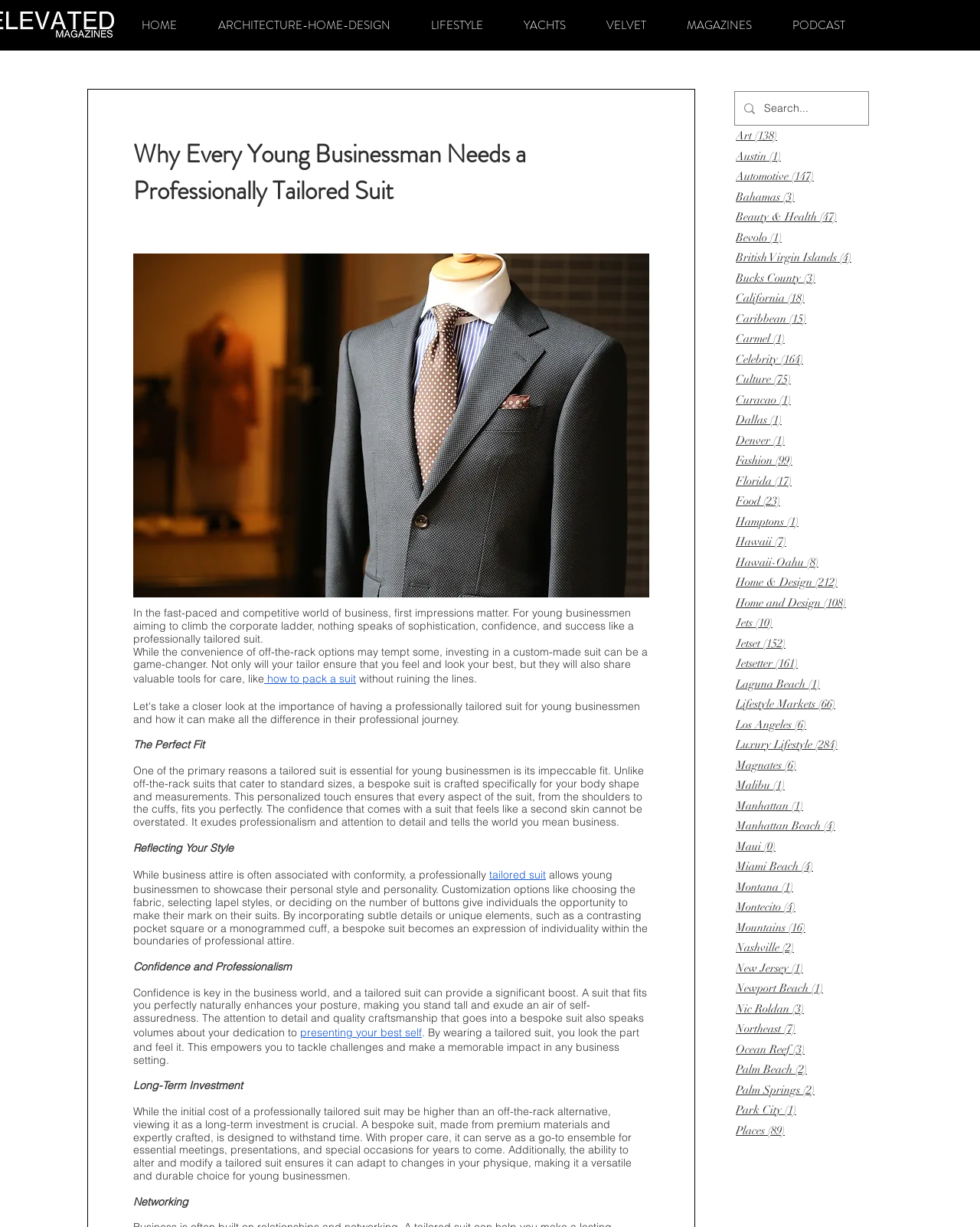What is the benefit of a bespoke suit in terms of confidence?
Look at the webpage screenshot and answer the question with a detailed explanation.

The webpage suggests that a bespoke suit can provide a significant boost to confidence, as it naturally enhances posture and makes the wearer feel more self-assured.